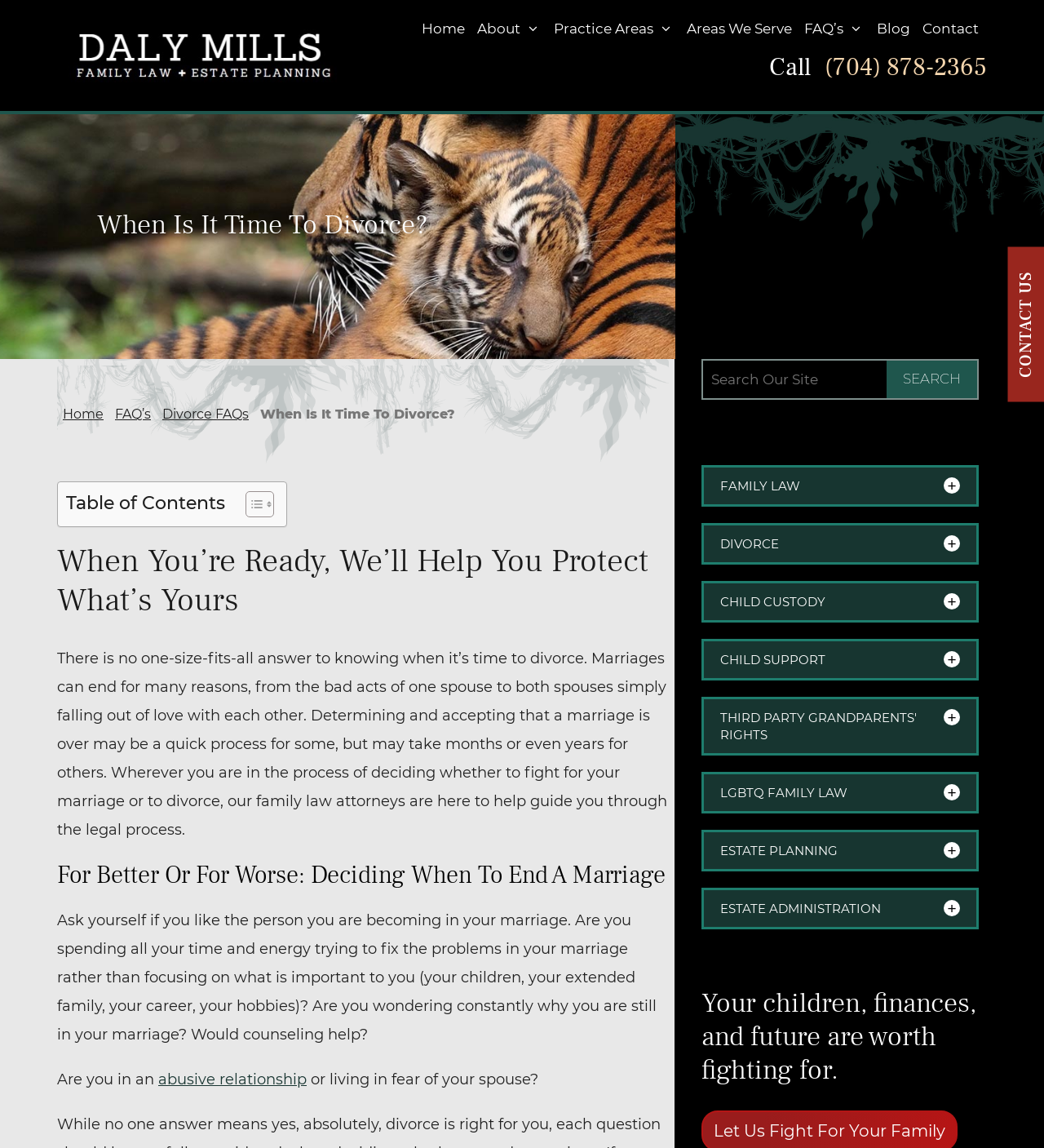Show the bounding box coordinates for the element that needs to be clicked to execute the following instruction: "Click the 'Home' link at the top". Provide the coordinates in the form of four float numbers between 0 and 1, i.e., [left, top, right, bottom].

[0.404, 0.007, 0.445, 0.043]